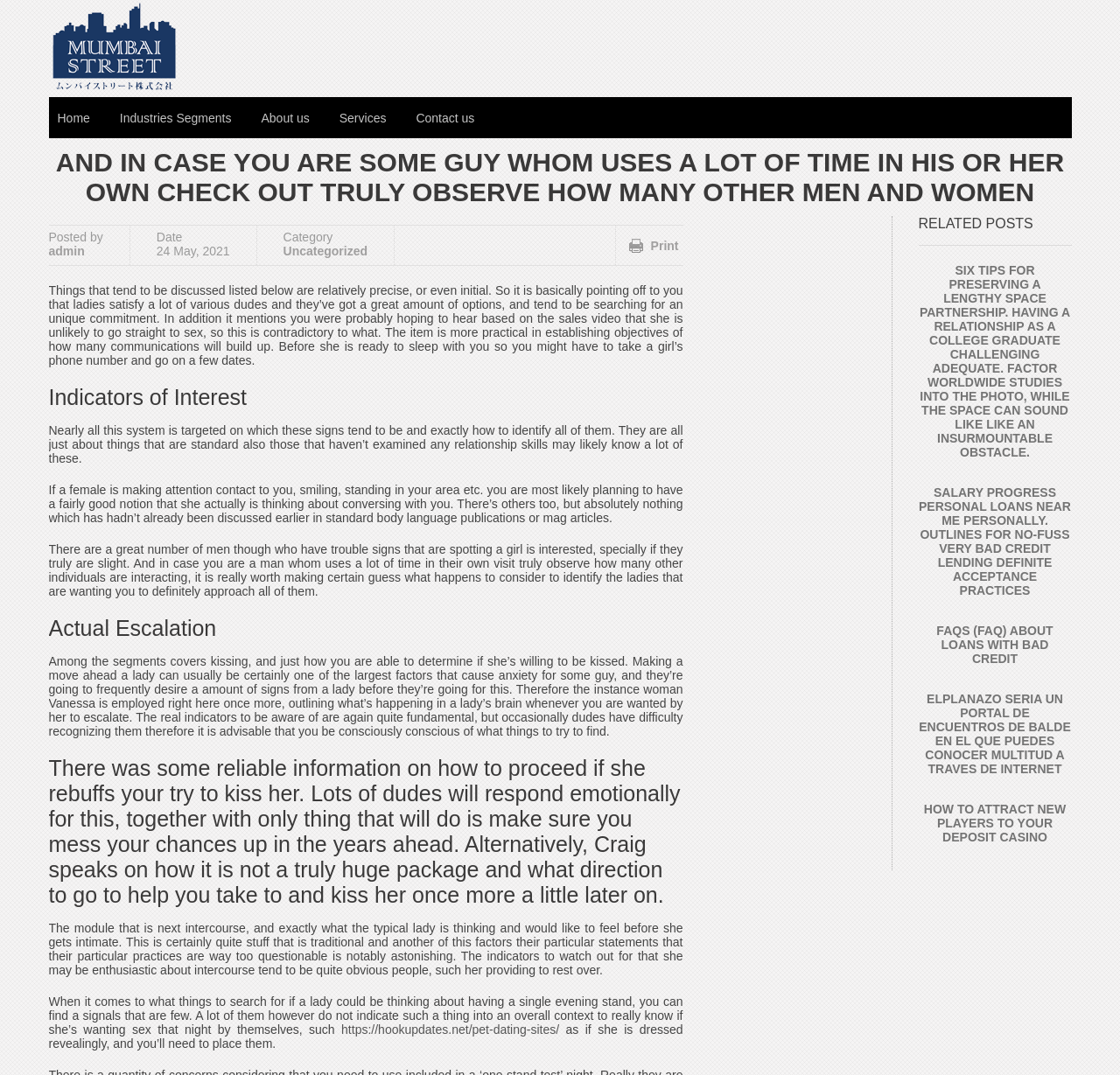Please locate and retrieve the main header text of the webpage.

AND IN CASE YOU ARE SOME GUY WHOM USES A LOT OF TIME IN HIS OR HER OWN CHECK OUT TRULY OBSERVE HOW MANY OTHER MEN AND WOMEN